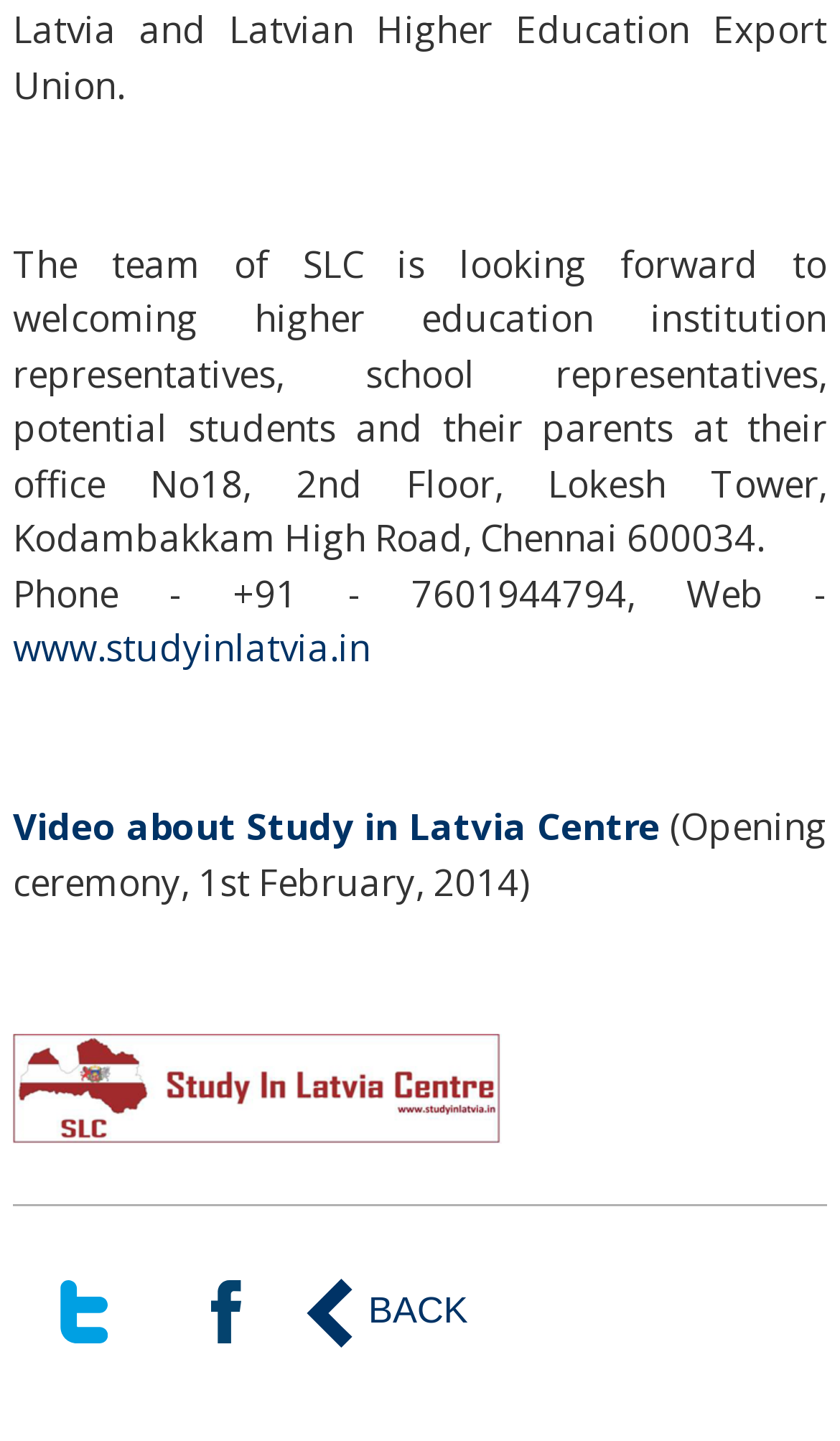Provide the bounding box coordinates of the HTML element this sentence describes: "parent_node: BACK". The bounding box coordinates consist of four float numbers between 0 and 1, i.e., [left, top, right, bottom].

[0.015, 0.887, 0.185, 0.934]